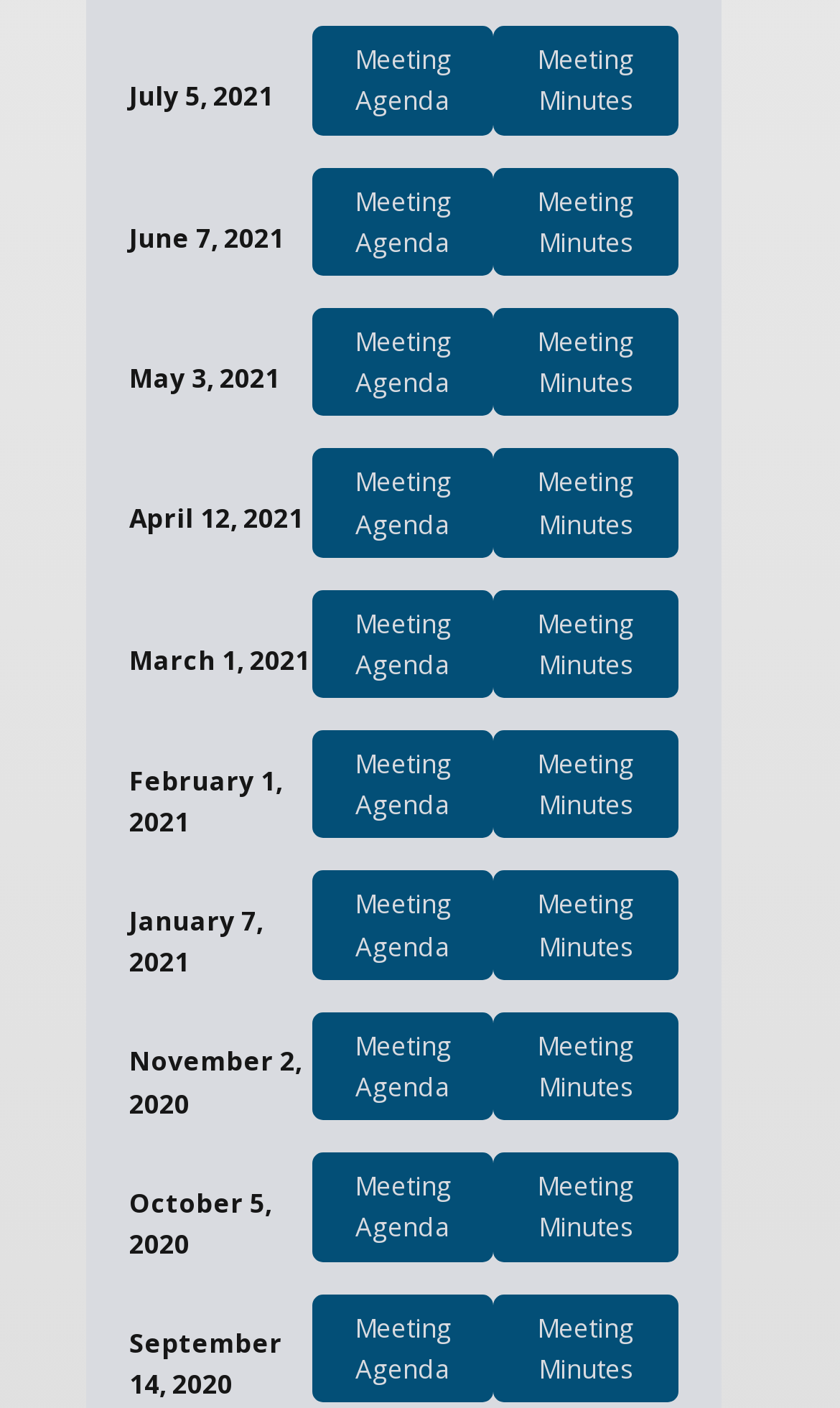Answer the question below using just one word or a short phrase: 
What is the meeting agenda link for July 5, 2021?

The second link